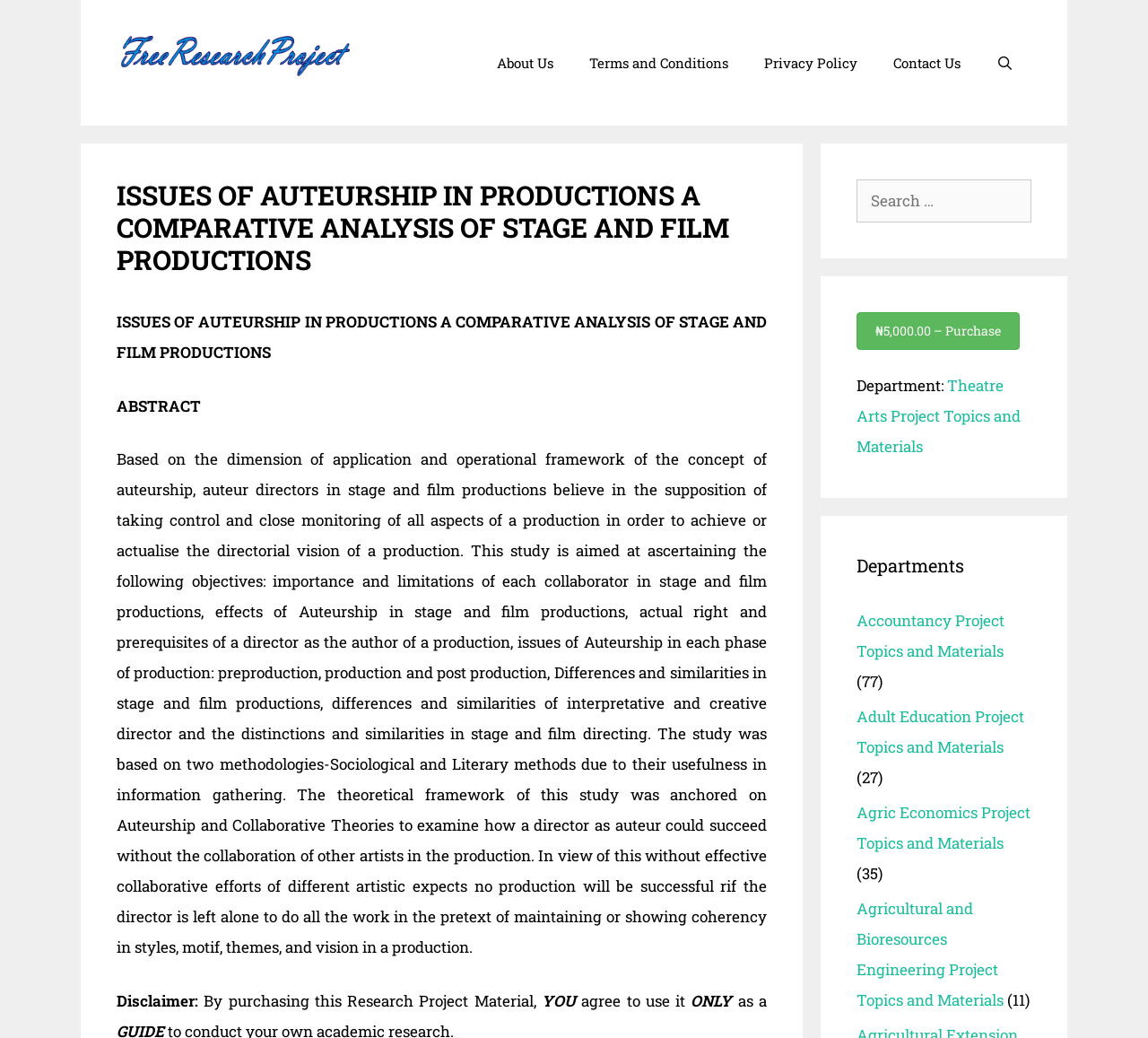Find the bounding box coordinates for the area that must be clicked to perform this action: "Purchase this research project".

[0.746, 0.3, 0.888, 0.337]